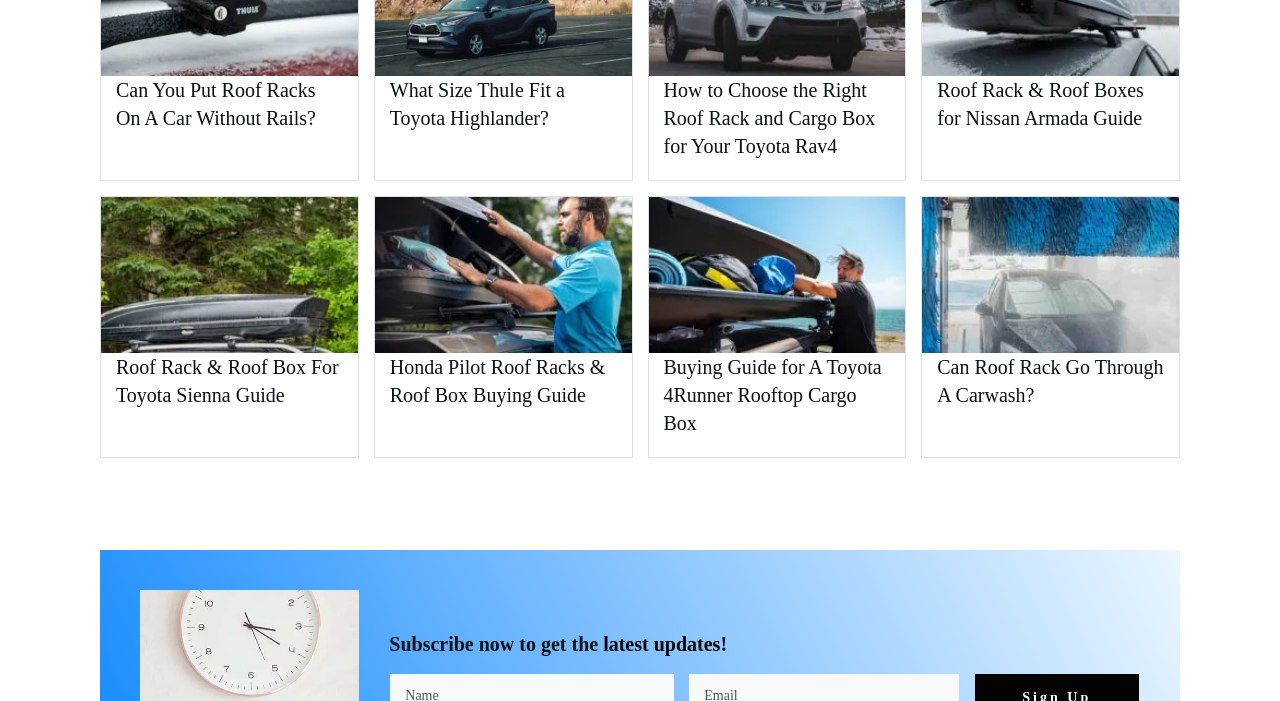What type of content is this webpage about?
Give a one-word or short phrase answer based on the image.

Car Accessories